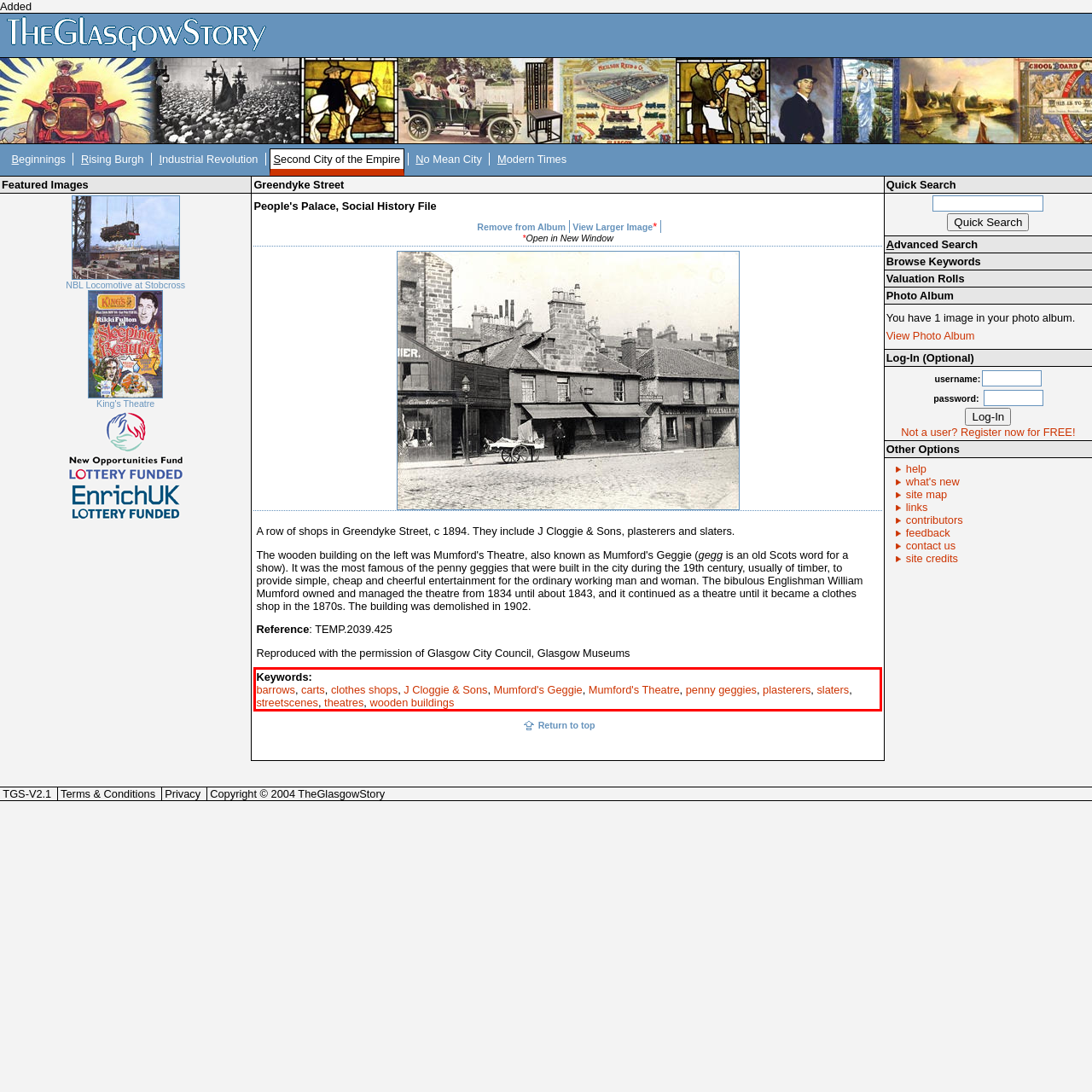Please perform OCR on the text within the red rectangle in the webpage screenshot and return the text content.

Keywords: barrows, carts, clothes shops, J Cloggie & Sons, Mumford's Geggie, Mumford's Theatre, penny geggies, plasterers, slaters, streetscenes, theatres, wooden buildings